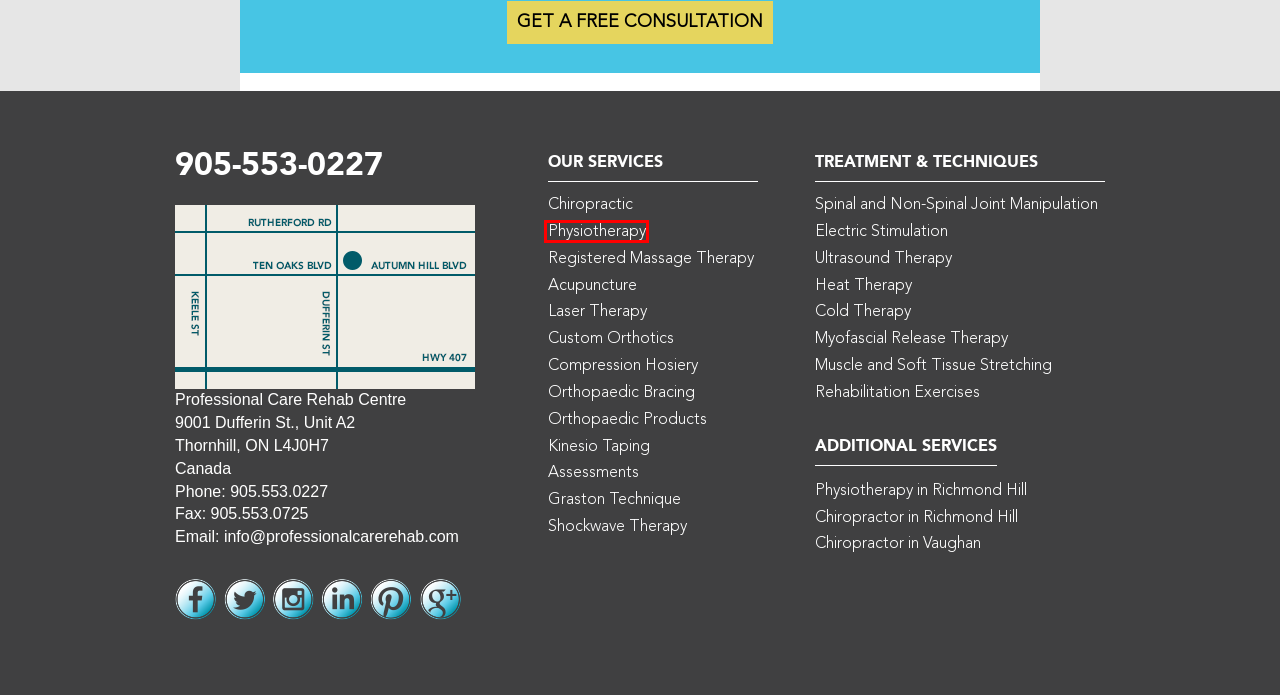You are presented with a screenshot of a webpage that includes a red bounding box around an element. Determine which webpage description best matches the page that results from clicking the element within the red bounding box. Here are the candidates:
A. Buy Orthopaedic Products at Professional Care Rehab
B. Chiropractic Treatment and Techniques
C. Chiropractor in Thornhill, ON | Professional Care Rehab
D. Physiotherapy in Richmond Hill | Professional Care Rehabilitation
E. PCR: The Smart Choice When Seeking a Chiropractor in Vaughan
F. Physiotherapy in Thornhill | Contact Our Physiotherapy Clinic
G. Buy Orthopaedic Braces in Thornhill
H. Kinesio Taping at our Thornhill Chiropractic Clinic

F